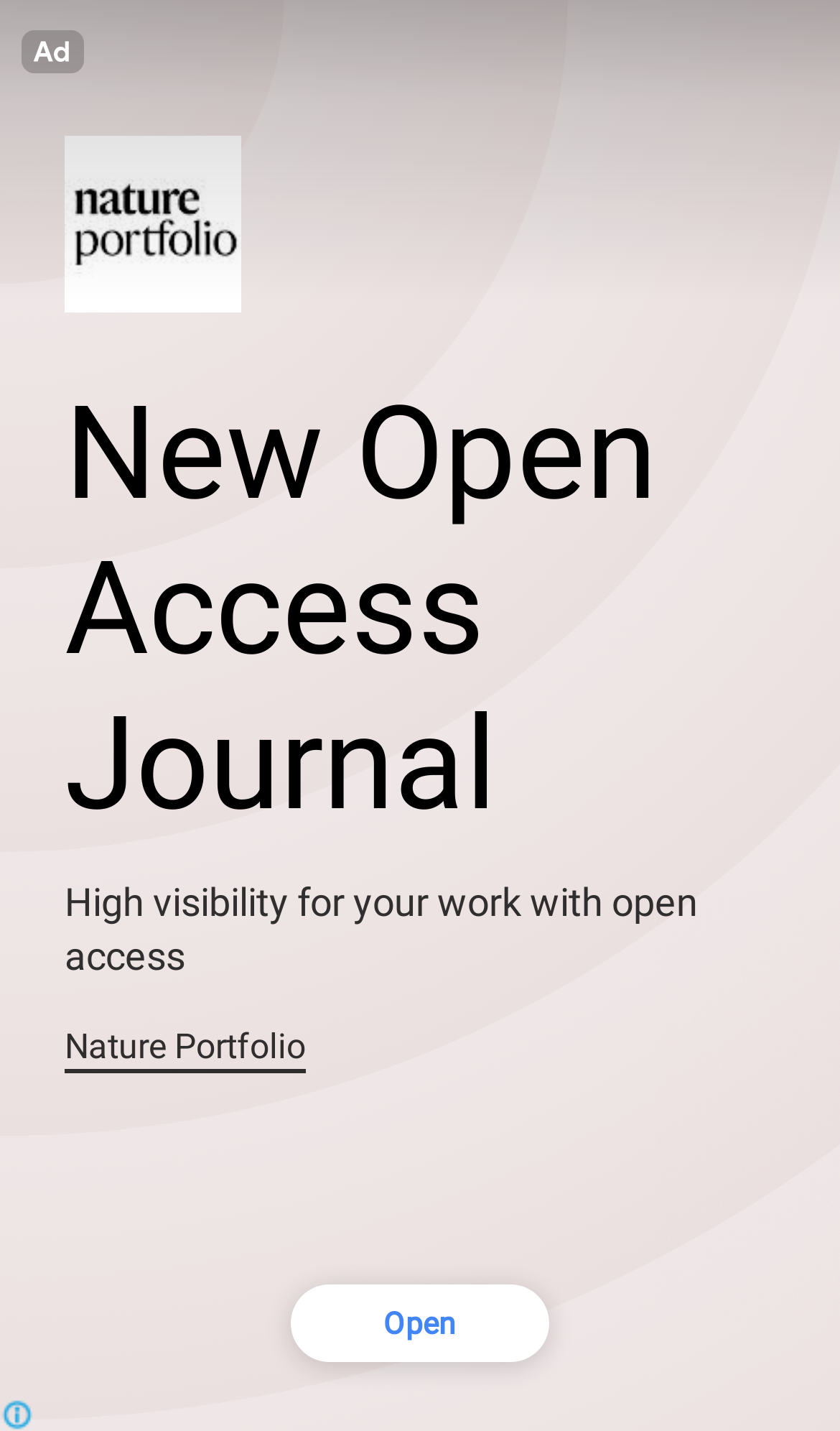Based on the element description aria-label="Previous page", identify the bounding box coordinates for the UI element. The coordinates should be in the format (top-left x, top-left y, bottom-right x, bottom-right y) and within the 0 to 1 range.

[0.0, 0.113, 0.077, 0.887]